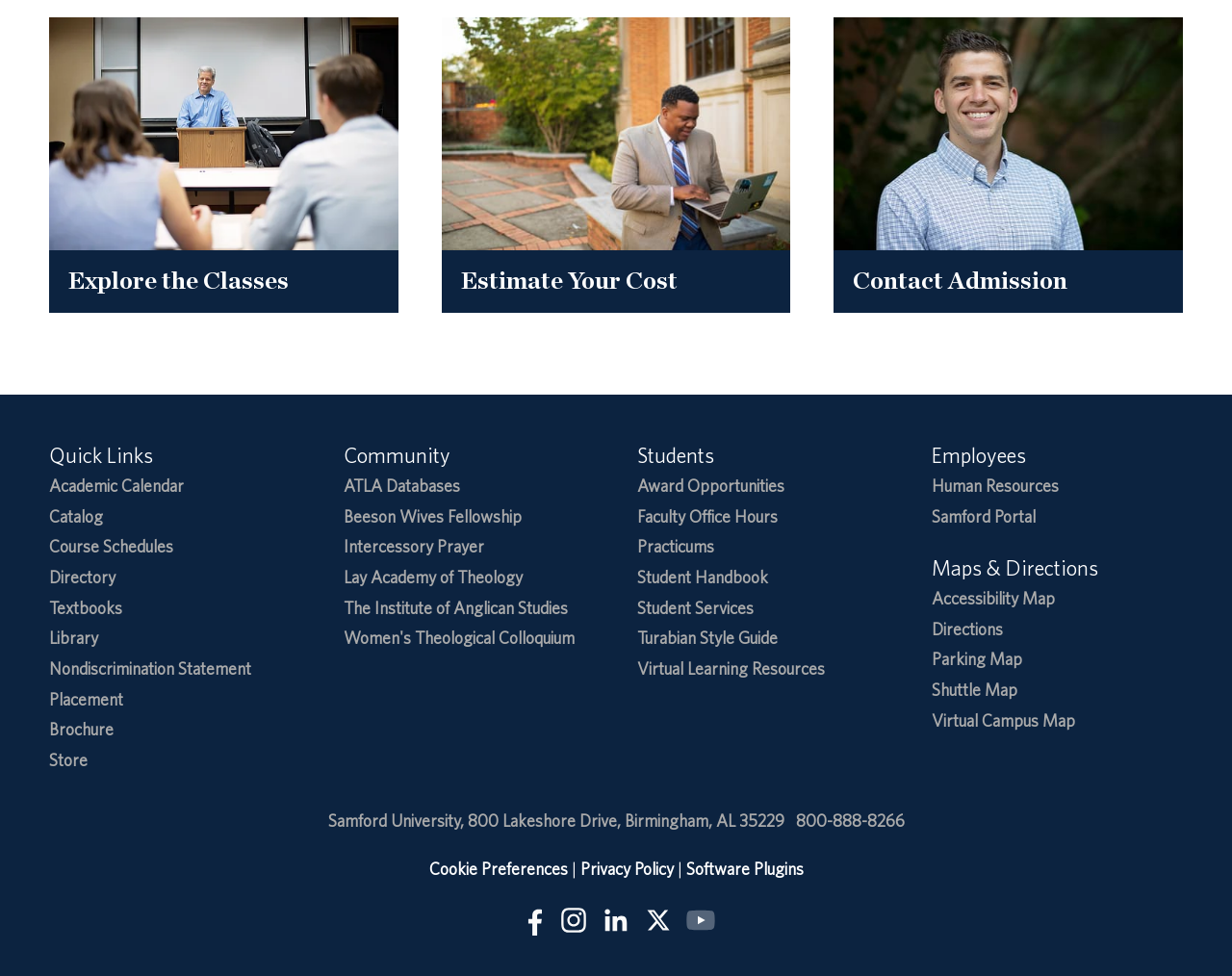From the image, can you give a detailed response to the question below:
What is the theme of the image with the professor and students?

I inferred the theme of the image by analyzing the content of the image, which shows a professor and students in a classroom setting, suggesting that the theme is related to education or academics.